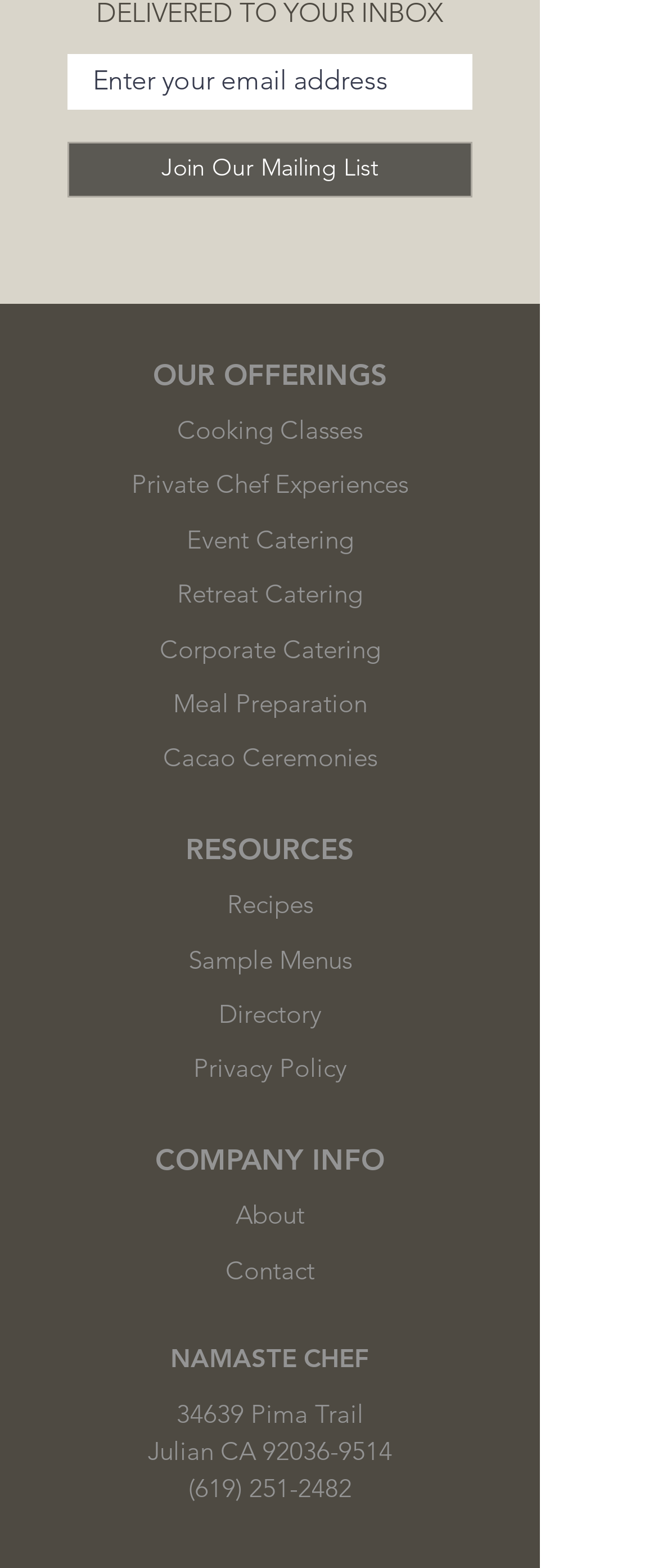Show the bounding box coordinates of the region that should be clicked to follow the instruction: "Enter email address."

[0.103, 0.034, 0.718, 0.069]